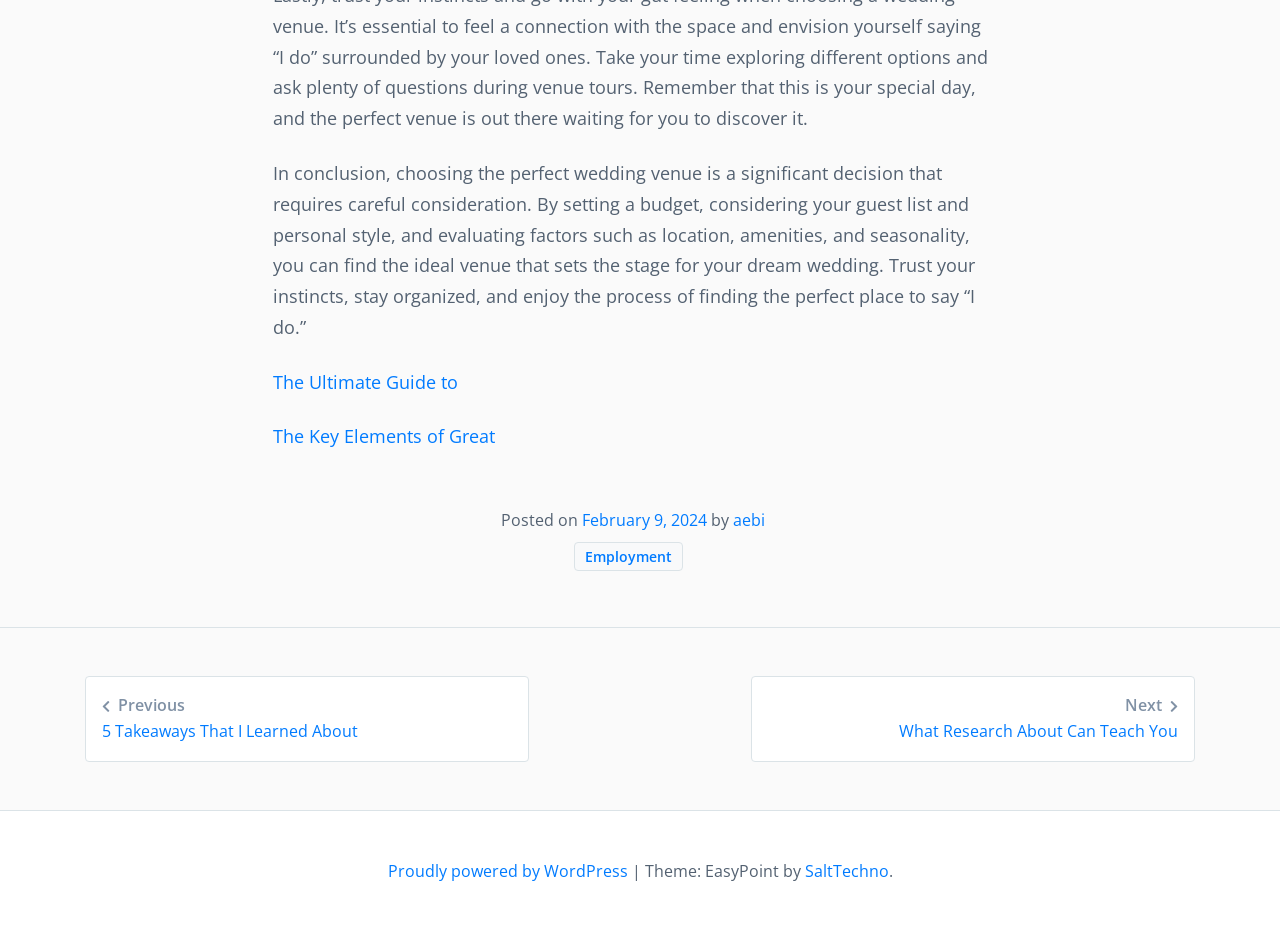Who posted the article?
Provide a detailed answer to the question using information from the image.

The author of the article can be found in the footer section where it says 'Posted on February 9, 2024 by aebi'.